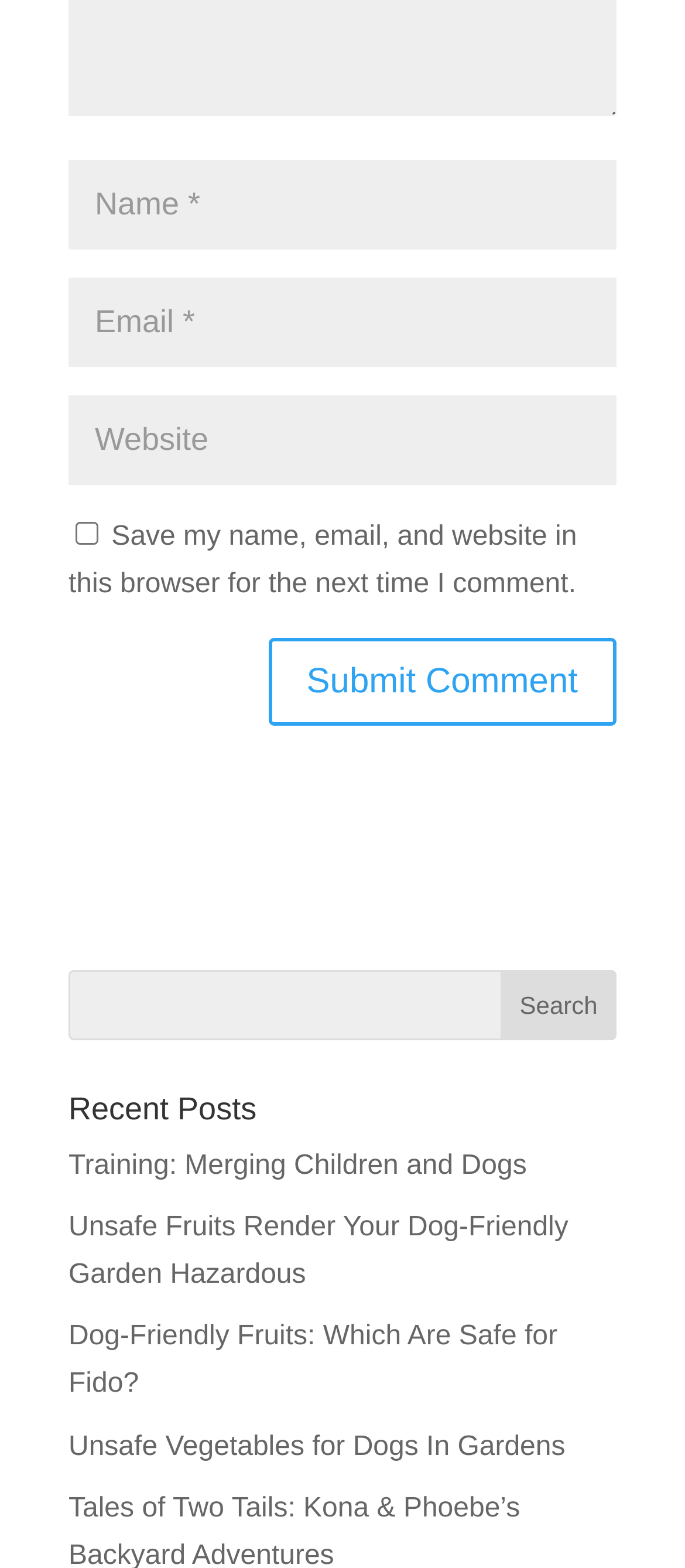How many links are there under 'Recent Posts'?
Provide a detailed answer to the question using information from the image.

I counted the number of links under the 'Recent Posts' section, which are 'Training: Merging Children and Dogs', 'Unsafe Fruits Render Your Dog-Friendly Garden Hazardous', 'Dog-Friendly Fruits: Which Are Safe for Fido?', and 'Unsafe Vegetables for Dogs In Gardens'. Therefore, there are 4 links.